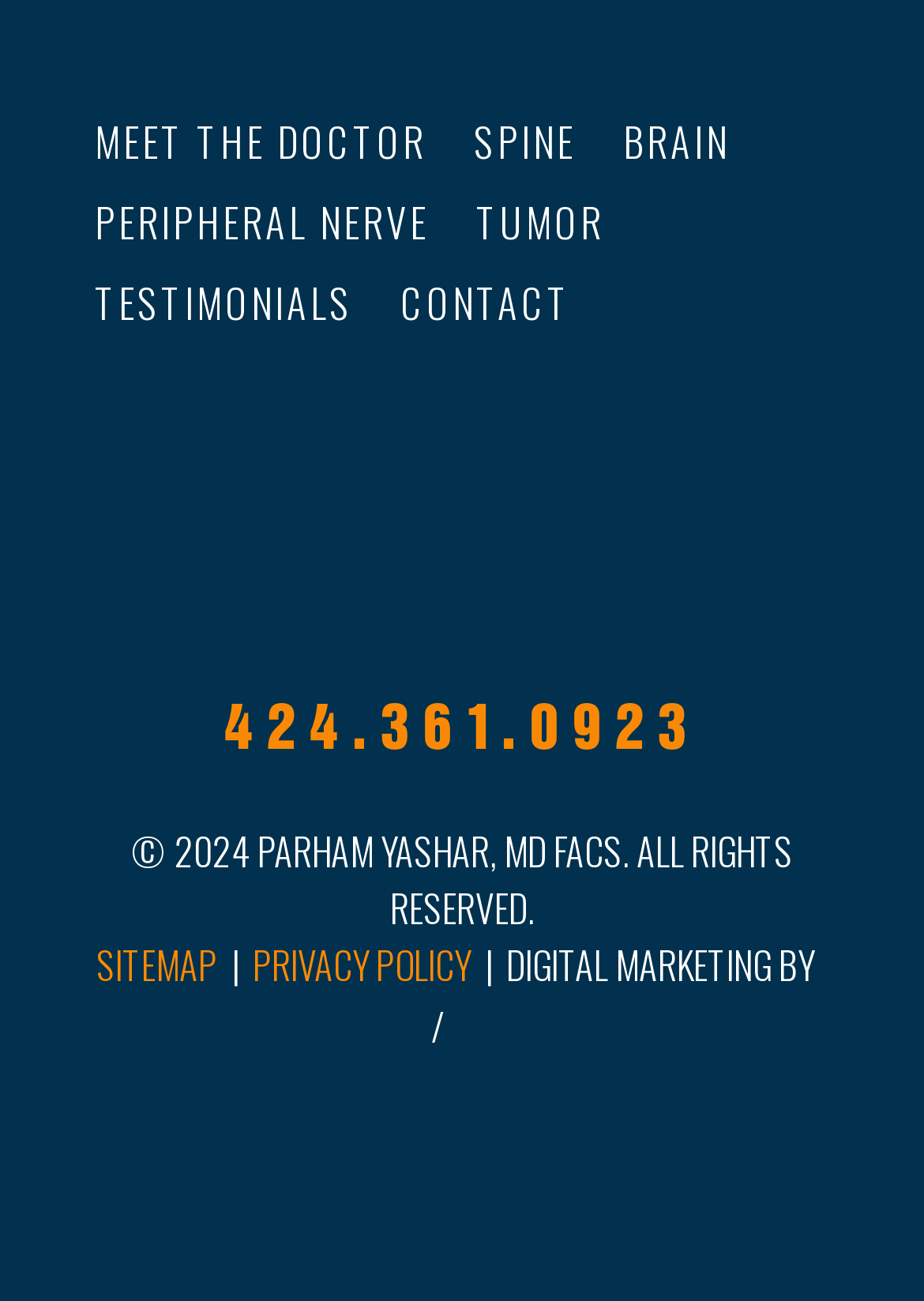Identify the bounding box coordinates for the UI element described as: "<img width="100" height="16" src="/wp-content/uploads/intact-logo.png">".

[0.49, 0.774, 0.746, 0.817]